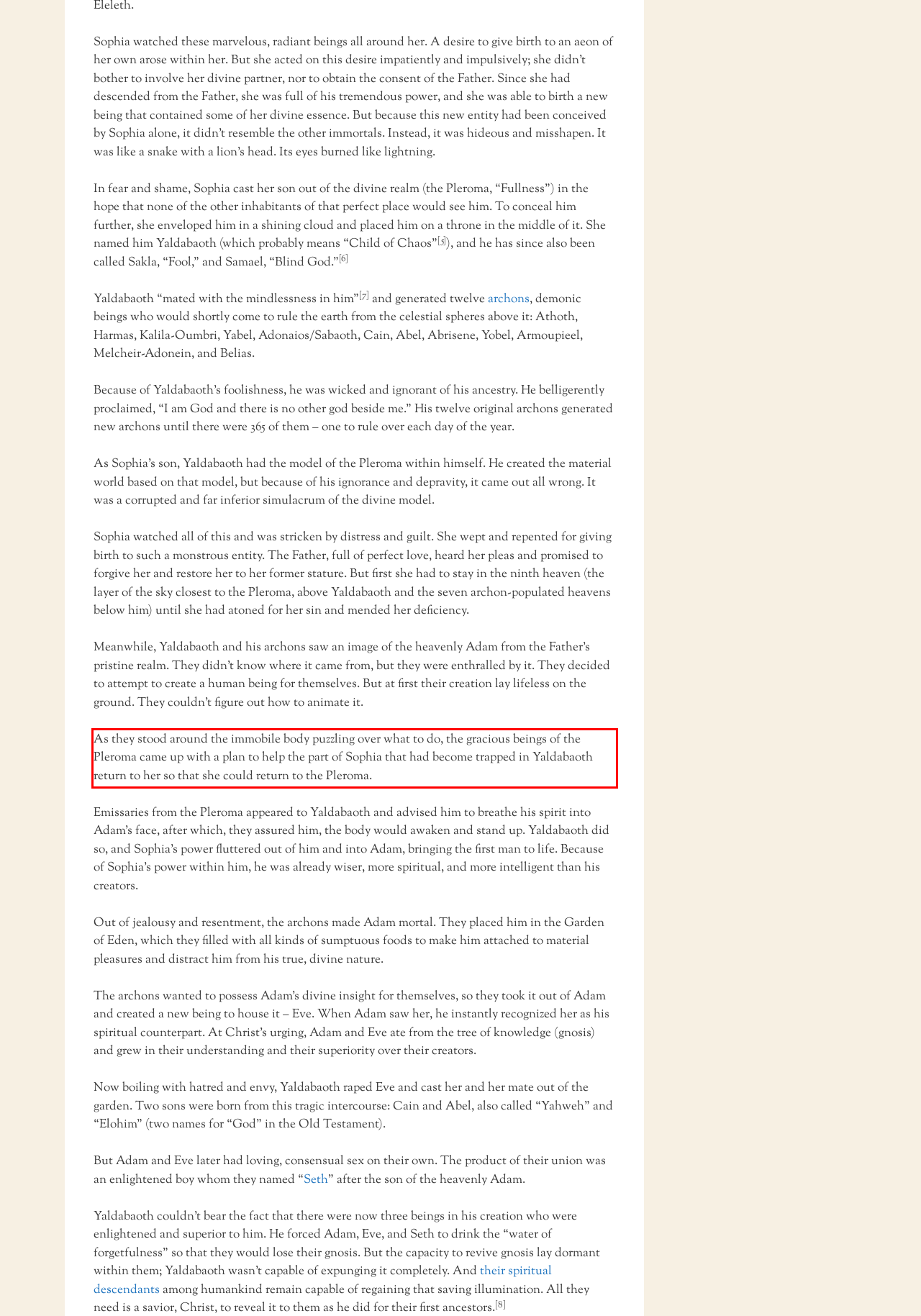You are given a screenshot showing a webpage with a red bounding box. Perform OCR to capture the text within the red bounding box.

As they stood around the immobile body puzzling over what to do, the gracious beings of the Pleroma came up with a plan to help the part of Sophia that had become trapped in Yaldabaoth return to her so that she could return to the Pleroma.